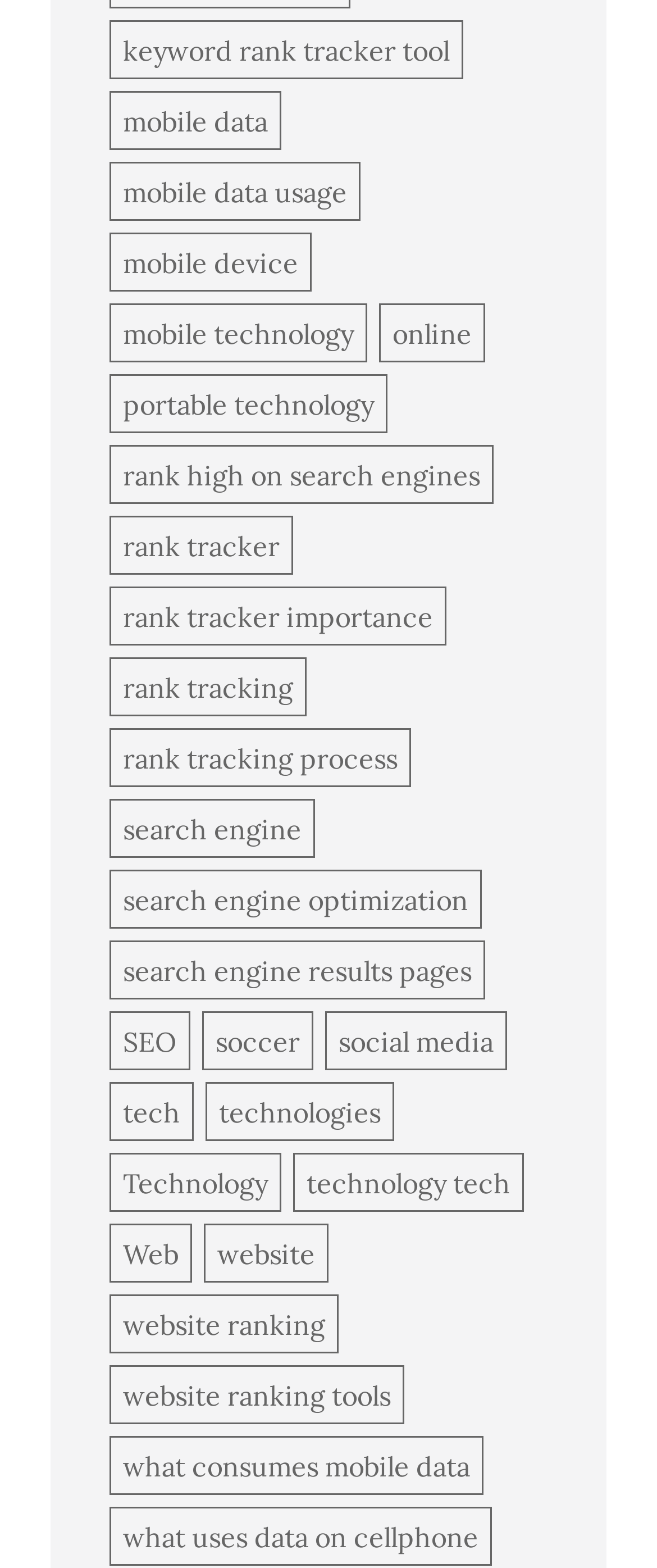Given the content of the image, can you provide a detailed answer to the question?
What is the purpose of a rank tracker tool?

A rank tracker tool is likely used to track the ranking of a website on search engines. This can help website owners or developers to monitor their website's performance and make adjustments to improve their ranking. The presence of links such as 'rank tracker importance' and 'rank tracking process' suggests that the webpage provides information on the importance and process of rank tracking.